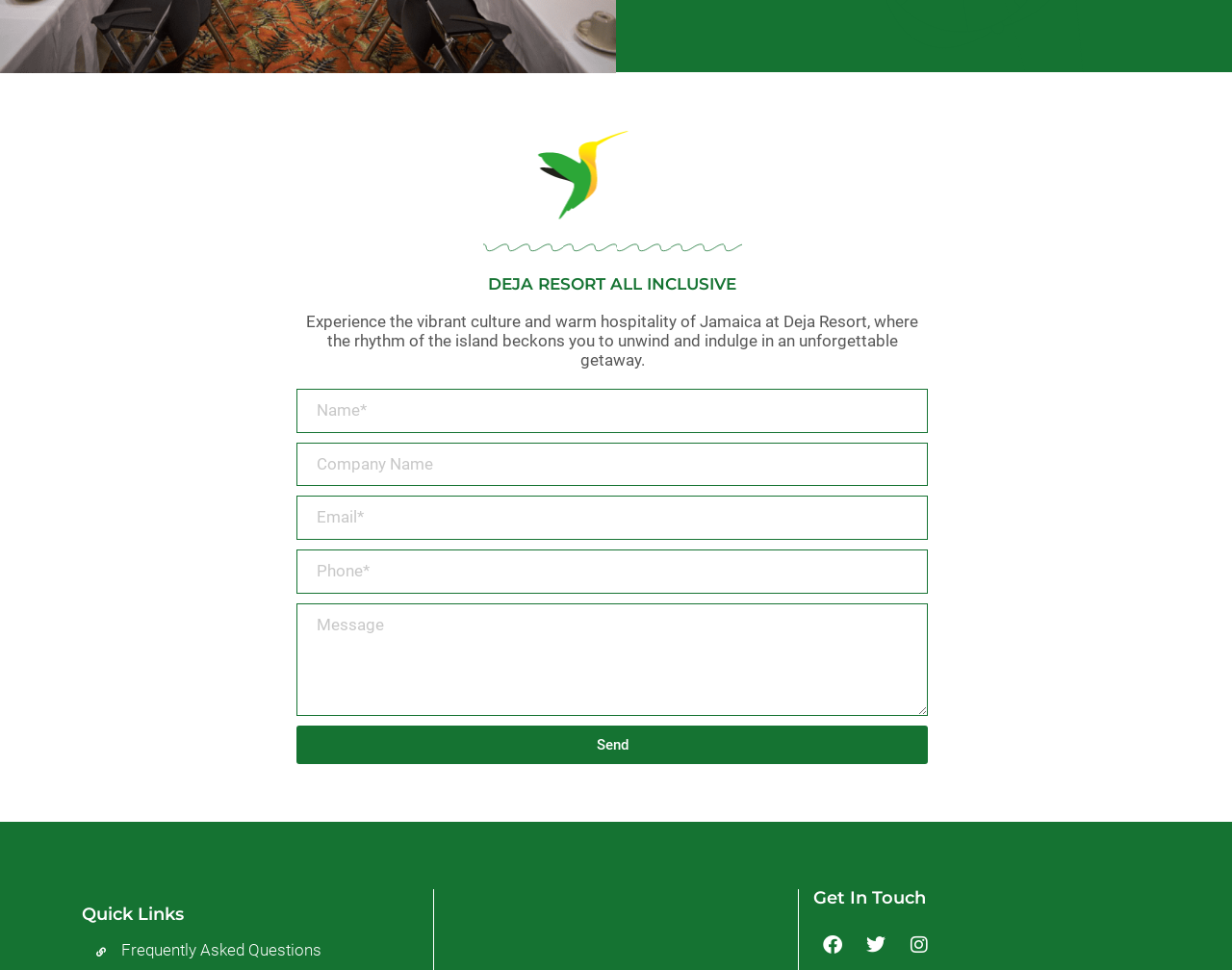Identify the bounding box coordinates of the clickable region required to complete the instruction: "Click the Send button". The coordinates should be given as four float numbers within the range of 0 and 1, i.e., [left, top, right, bottom].

[0.241, 0.748, 0.753, 0.788]